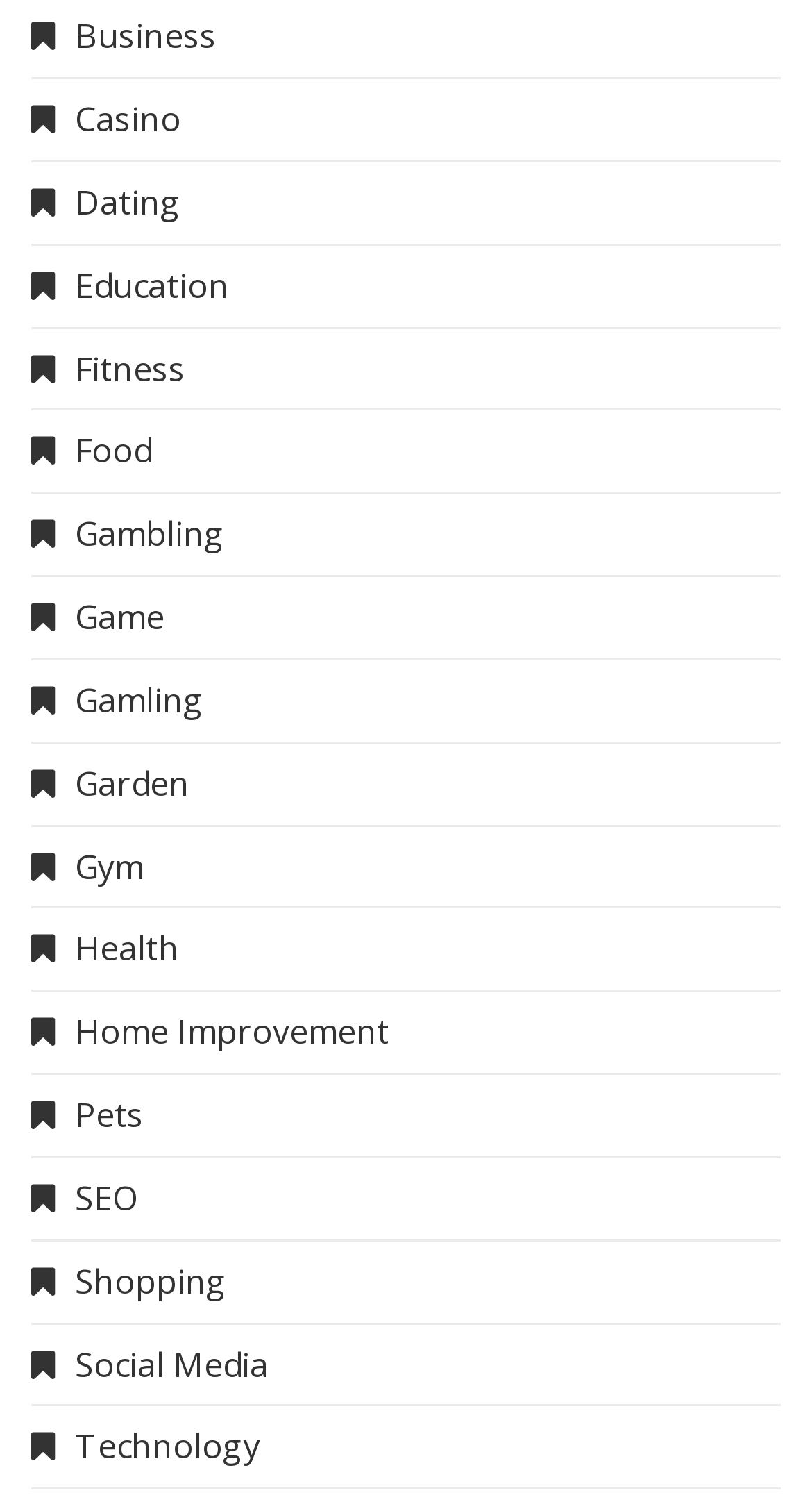Identify the bounding box coordinates of the element that should be clicked to fulfill this task: "Explore Education". The coordinates should be provided as four float numbers between 0 and 1, i.e., [left, top, right, bottom].

[0.038, 0.173, 0.282, 0.204]